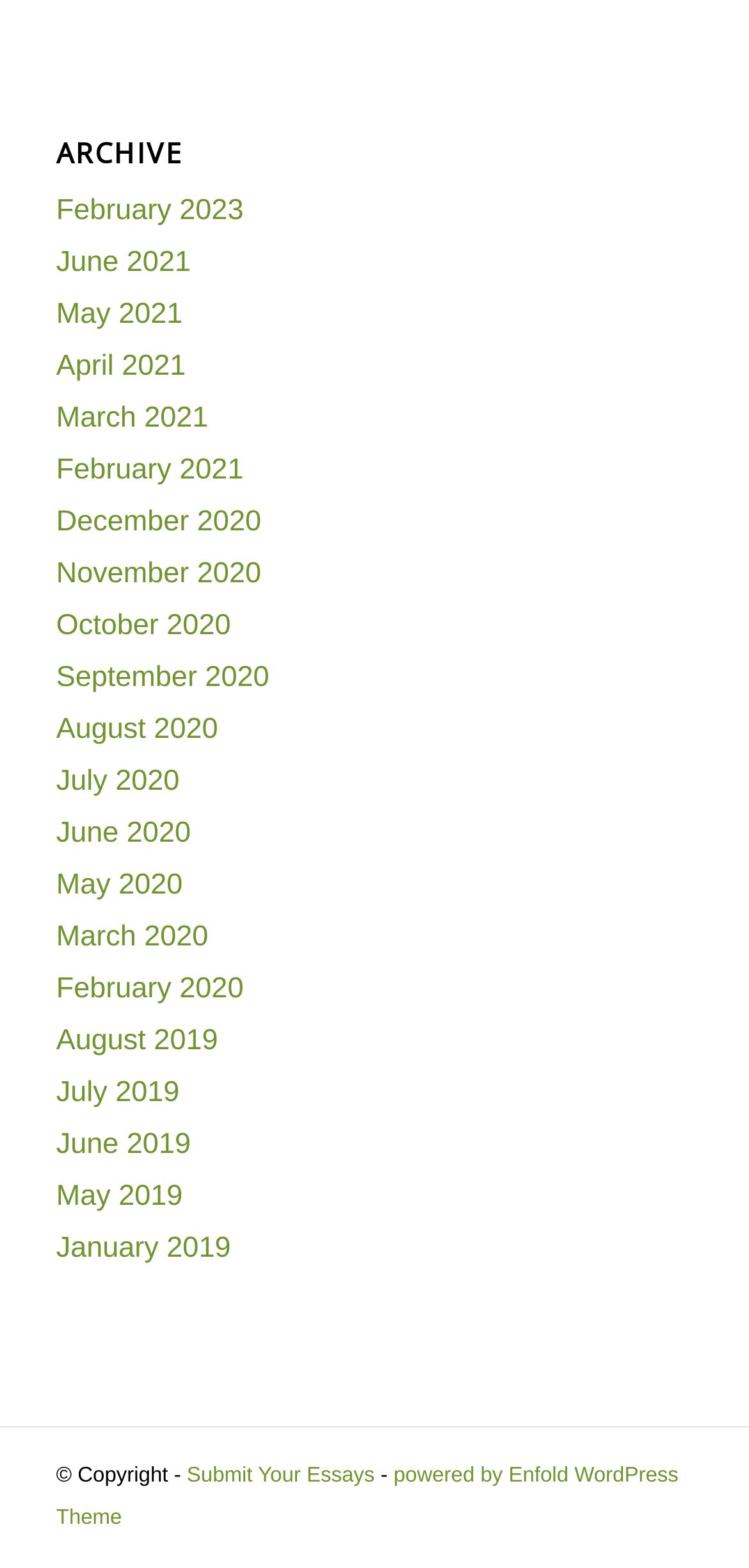Locate the bounding box of the UI element defined by this description: "October 2020". The coordinates should be given as four float numbers between 0 and 1, formatted as [left, top, right, bottom].

[0.075, 0.389, 0.308, 0.409]